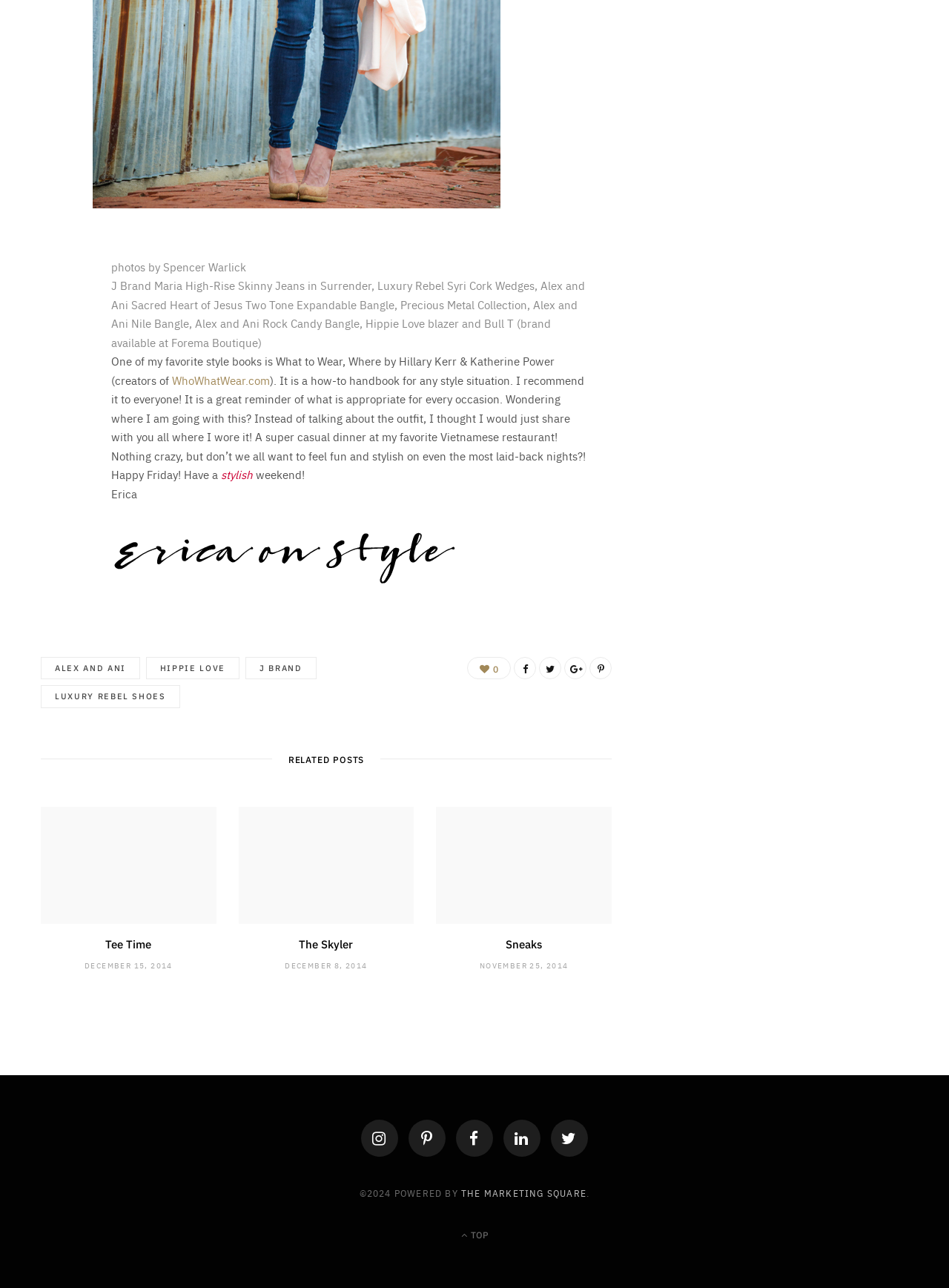Locate the bounding box coordinates of the element that needs to be clicked to carry out the instruction: "Click on the 'J Brand Maria High-Rise Skinny Jeans in Surrender' link". The coordinates should be given as four float numbers ranging from 0 to 1, i.e., [left, top, right, bottom].

[0.117, 0.216, 0.391, 0.228]